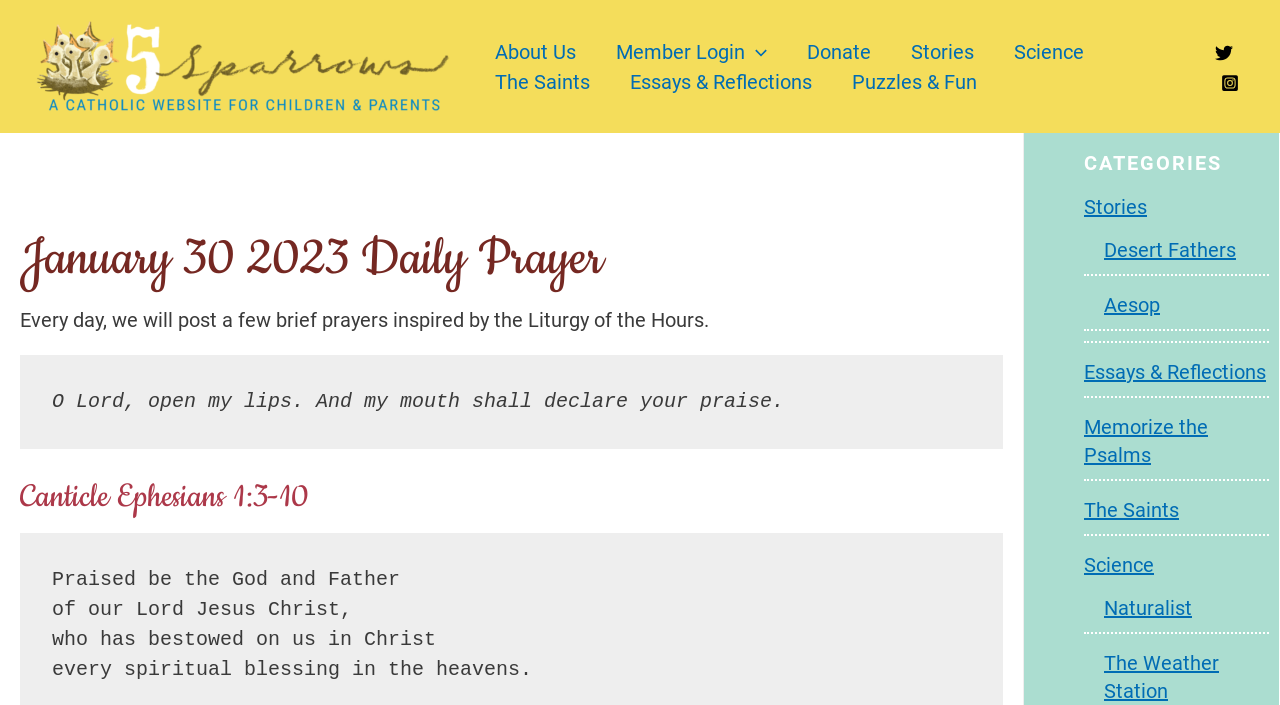Calculate the bounding box coordinates of the UI element given the description: "Donate".

[0.615, 0.052, 0.696, 0.094]